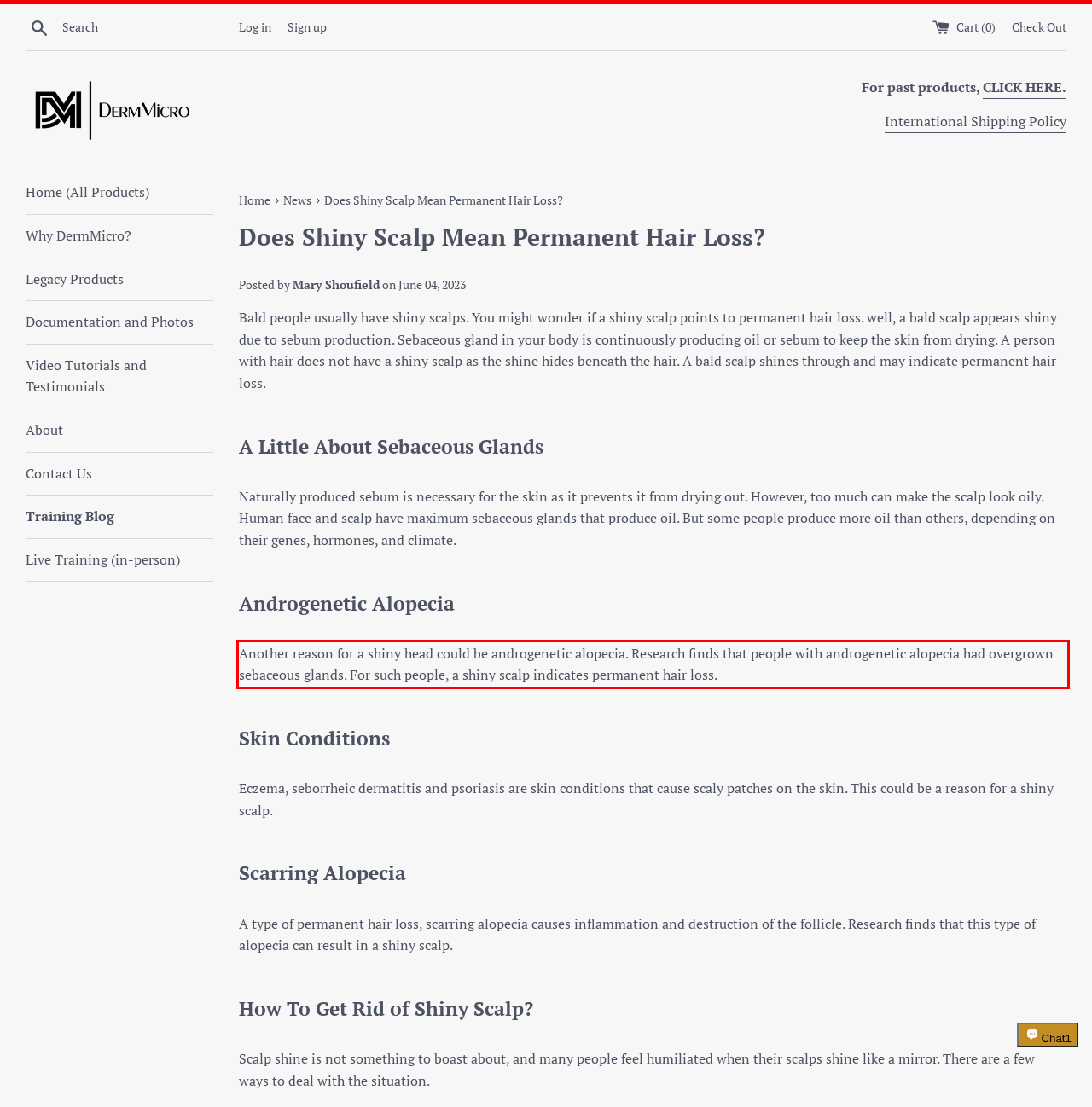Using the provided screenshot, read and generate the text content within the red-bordered area.

Another reason for a shiny head could be androgenetic alopecia. Research finds that people with androgenetic alopecia had overgrown sebaceous glands. For such people, a shiny scalp indicates permanent hair loss.